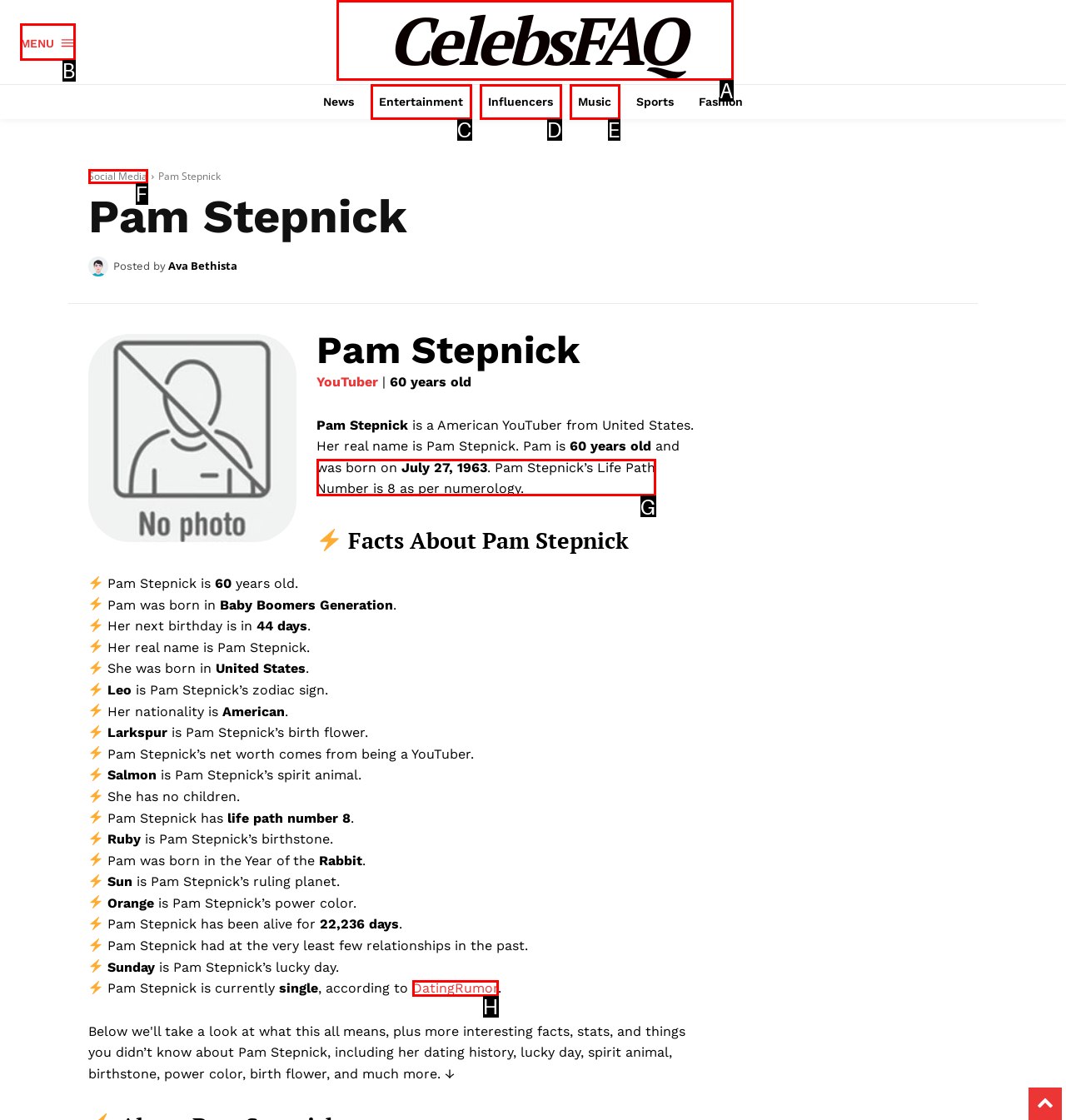Choose the HTML element that should be clicked to achieve this task: Read about Pam Stepnick's life path number
Respond with the letter of the correct choice.

G